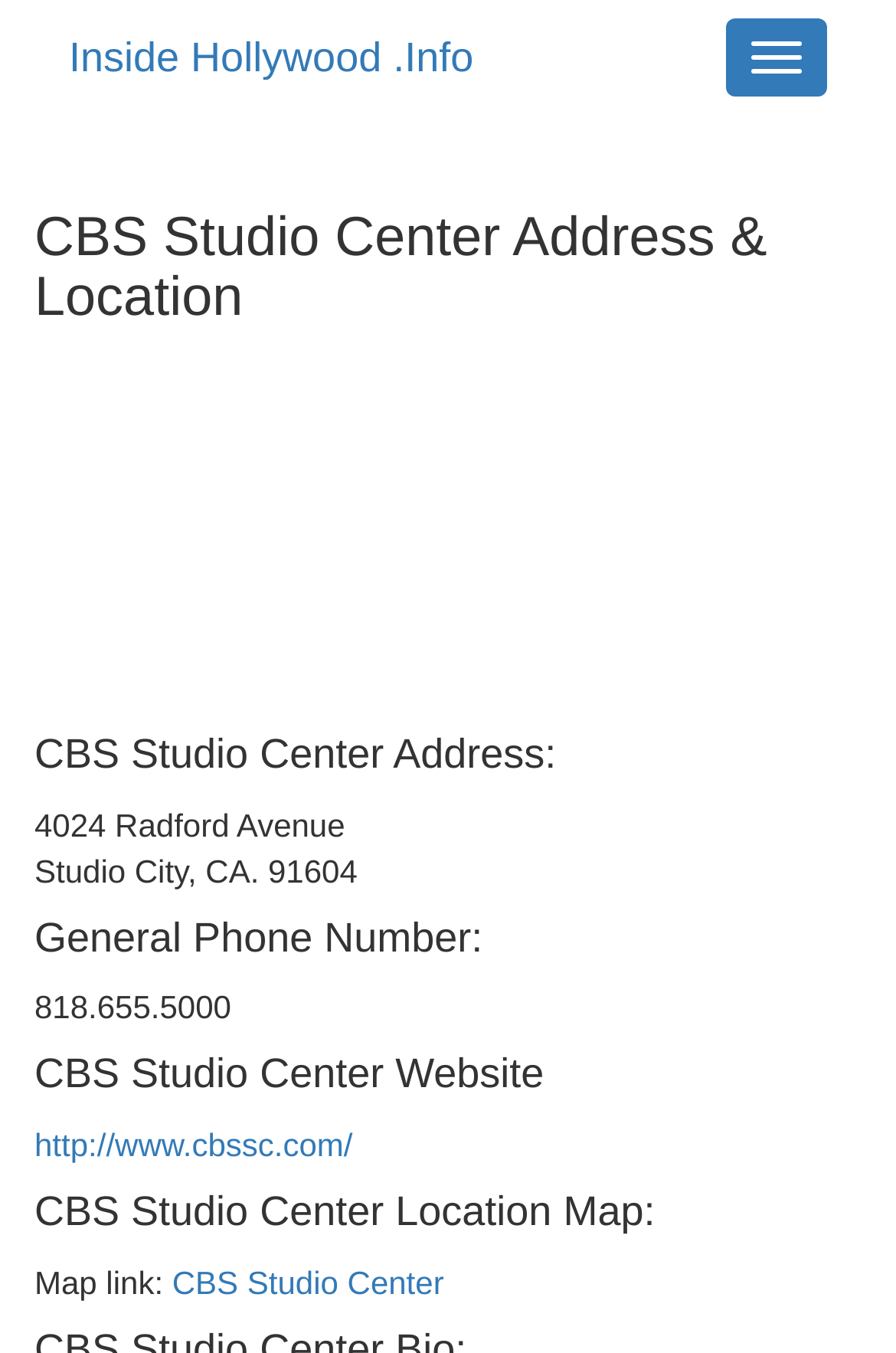What is the phone number of CBS Studio Center?
Please use the image to provide an in-depth answer to the question.

I found the phone number by looking at the section with the heading 'General Phone Number:' and found the static text '818.655.5000' which is the phone number of CBS Studio Center.